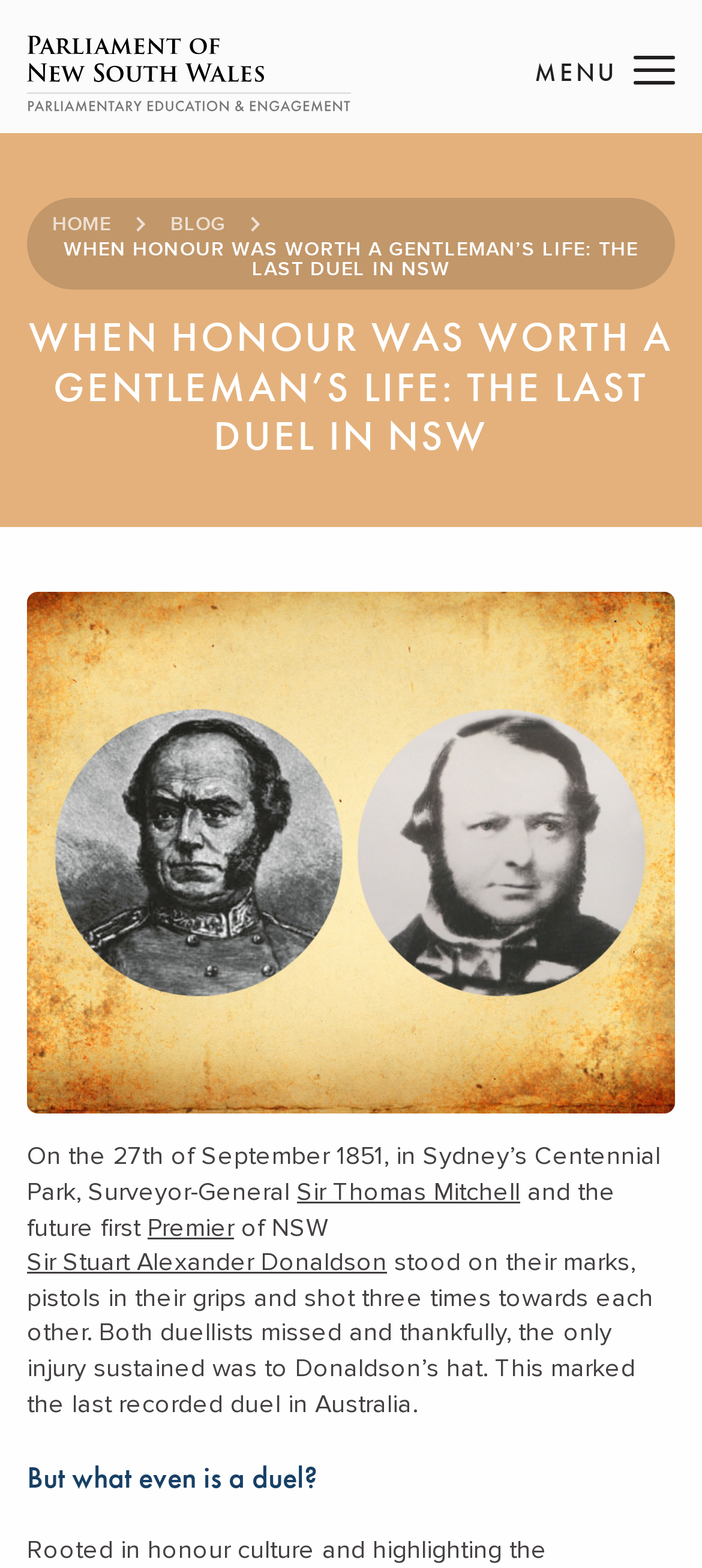Point out the bounding box coordinates of the section to click in order to follow this instruction: "Read about the last duel in NSW".

[0.038, 0.2, 0.962, 0.295]